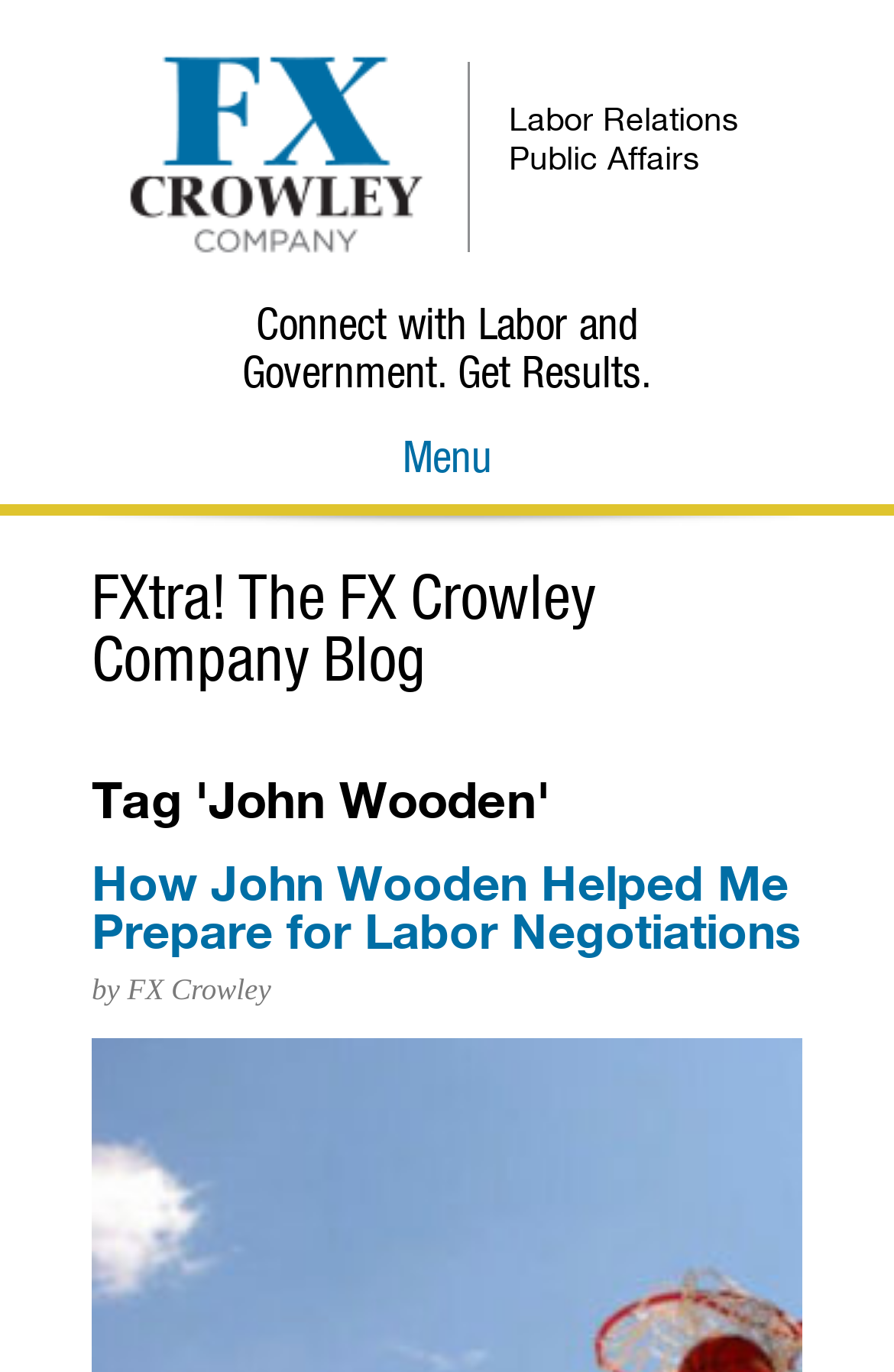Please reply to the following question with a single word or a short phrase:
Who wrote the blog post 'How John Wooden Helped Me Prepare for Labor Negotiations'?

FX Crowley